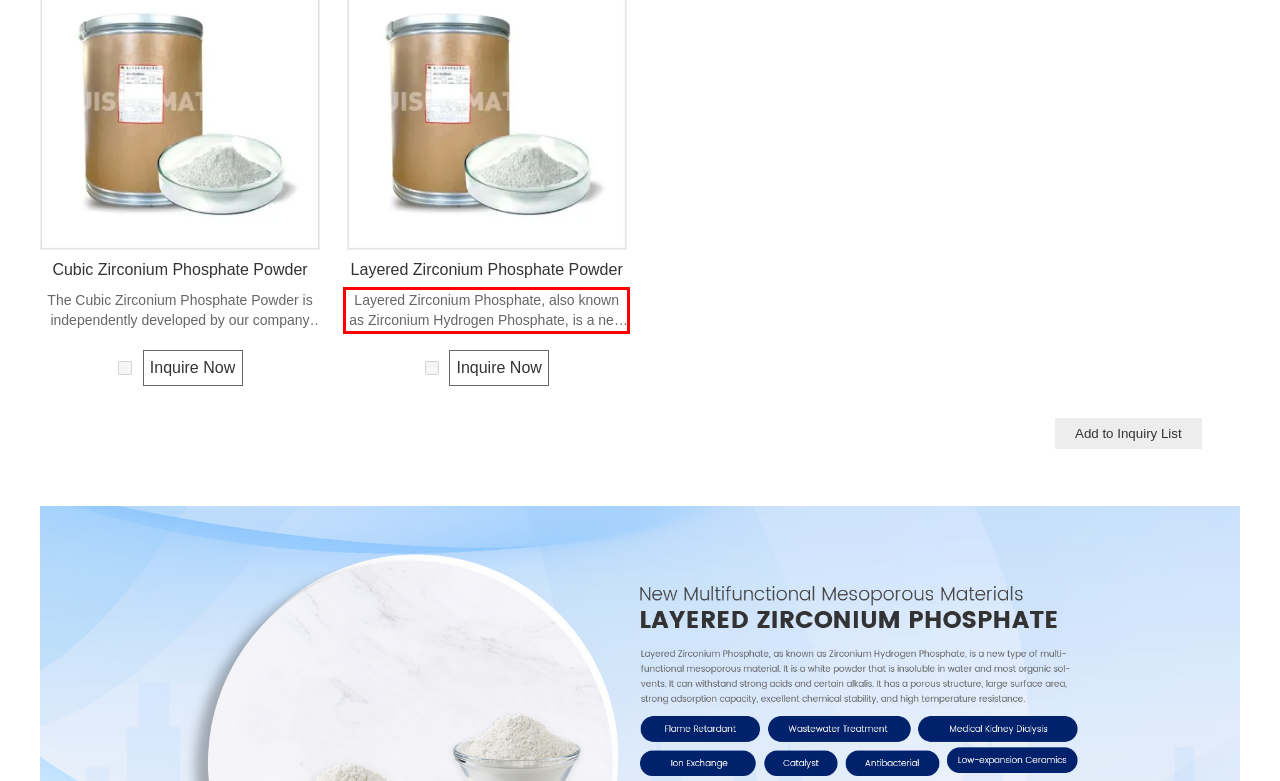From the given screenshot of a webpage, identify the red bounding box and extract the text content within it.

Layered Zirconium Phosphate, also known as Zirconium Hydrogen Phosphate, is a new type of multifunctional mesoporous material. It is one of the layered solid acid materials and has applications in various fields such as chemistry, optics, electronics, materials science, and environmental science.